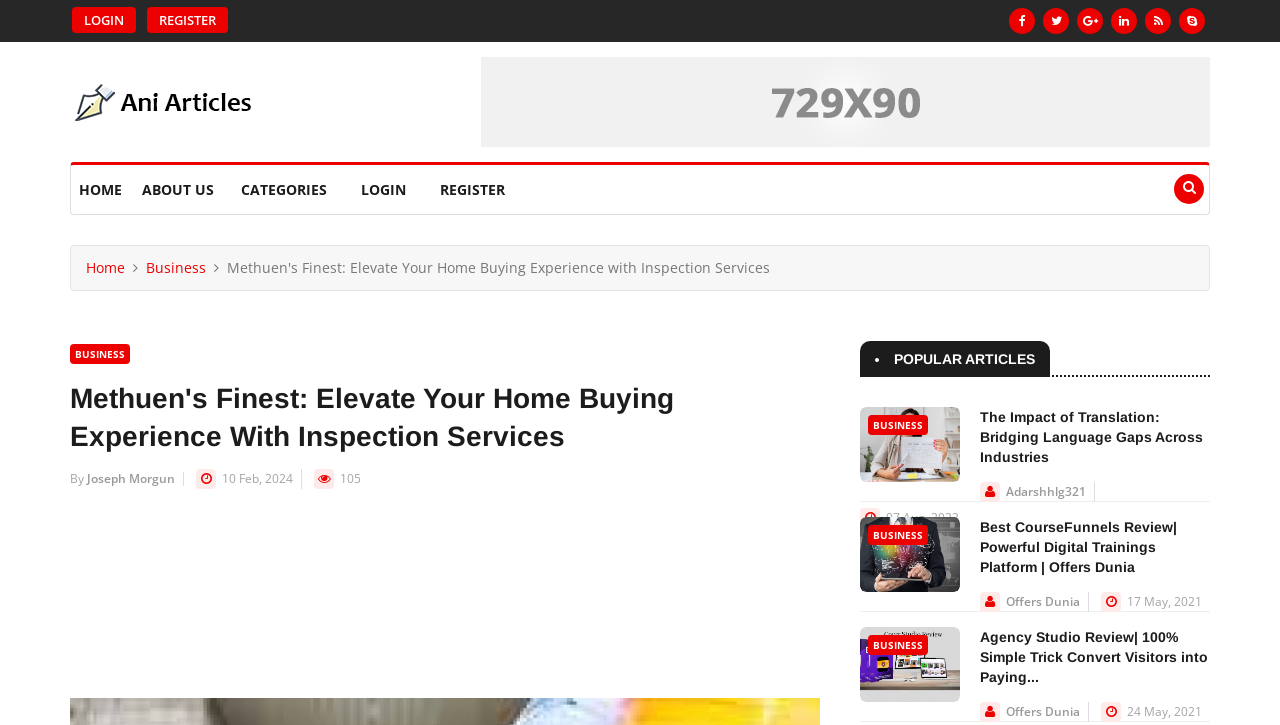Locate the coordinates of the bounding box for the clickable region that fulfills this instruction: "Go to the home page".

None